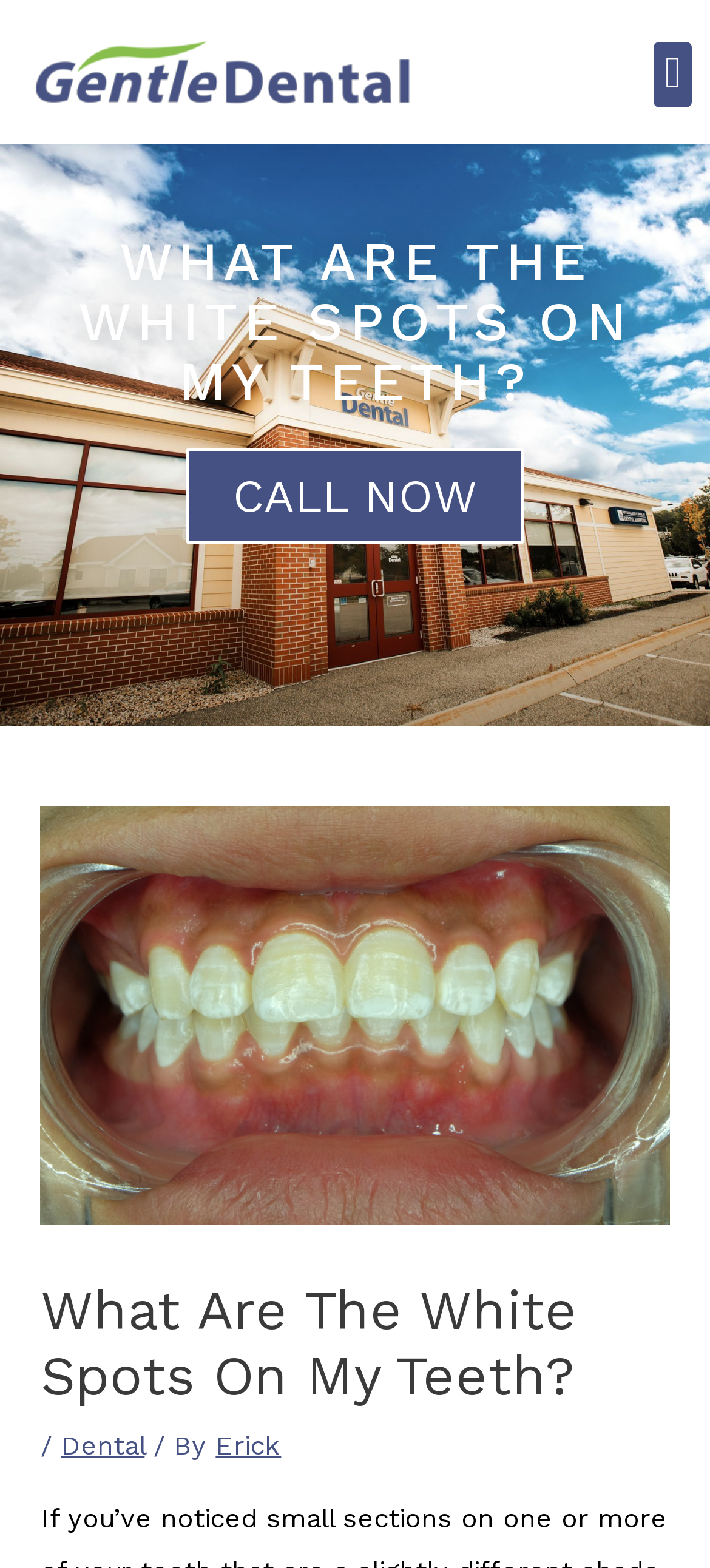What is the category of the webpage's content?
Please respond to the question with as much detail as possible.

The link 'Dental' in the header section of the webpage indicates that the content of the webpage falls under the category of dental health or dentistry.